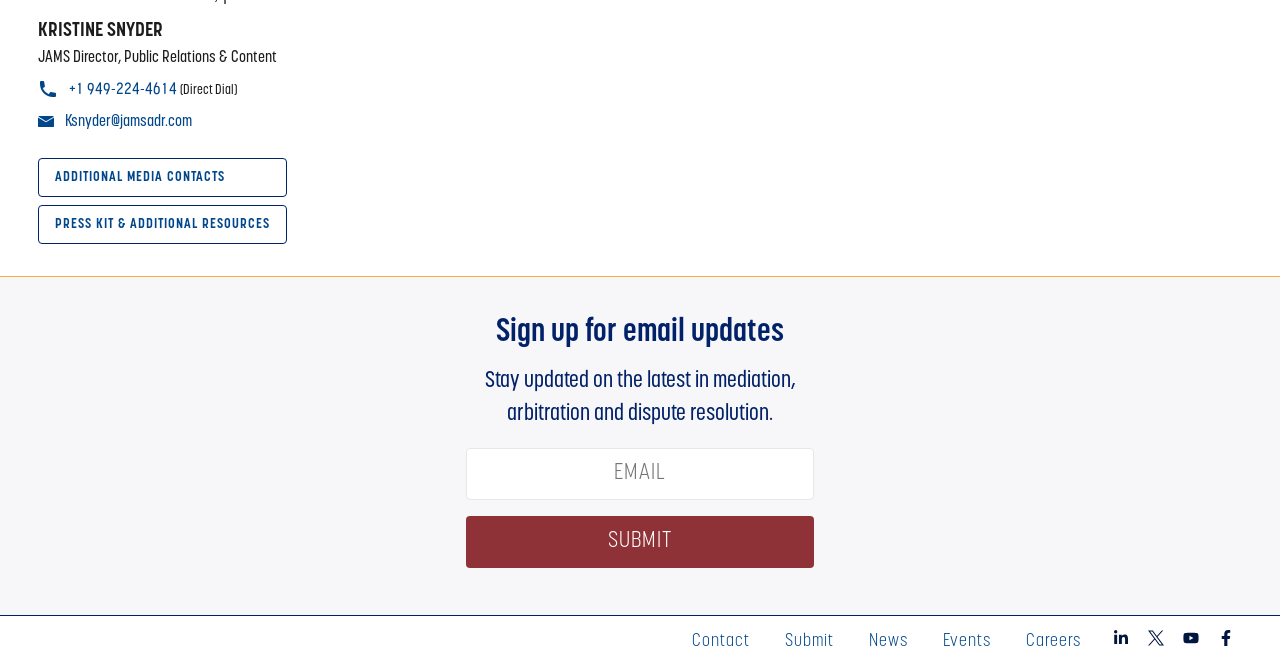Use a single word or phrase to answer the following:
What is the text of the second link at the top of the webpage?

PRESS KIT & ADDITIONAL RESOURCES